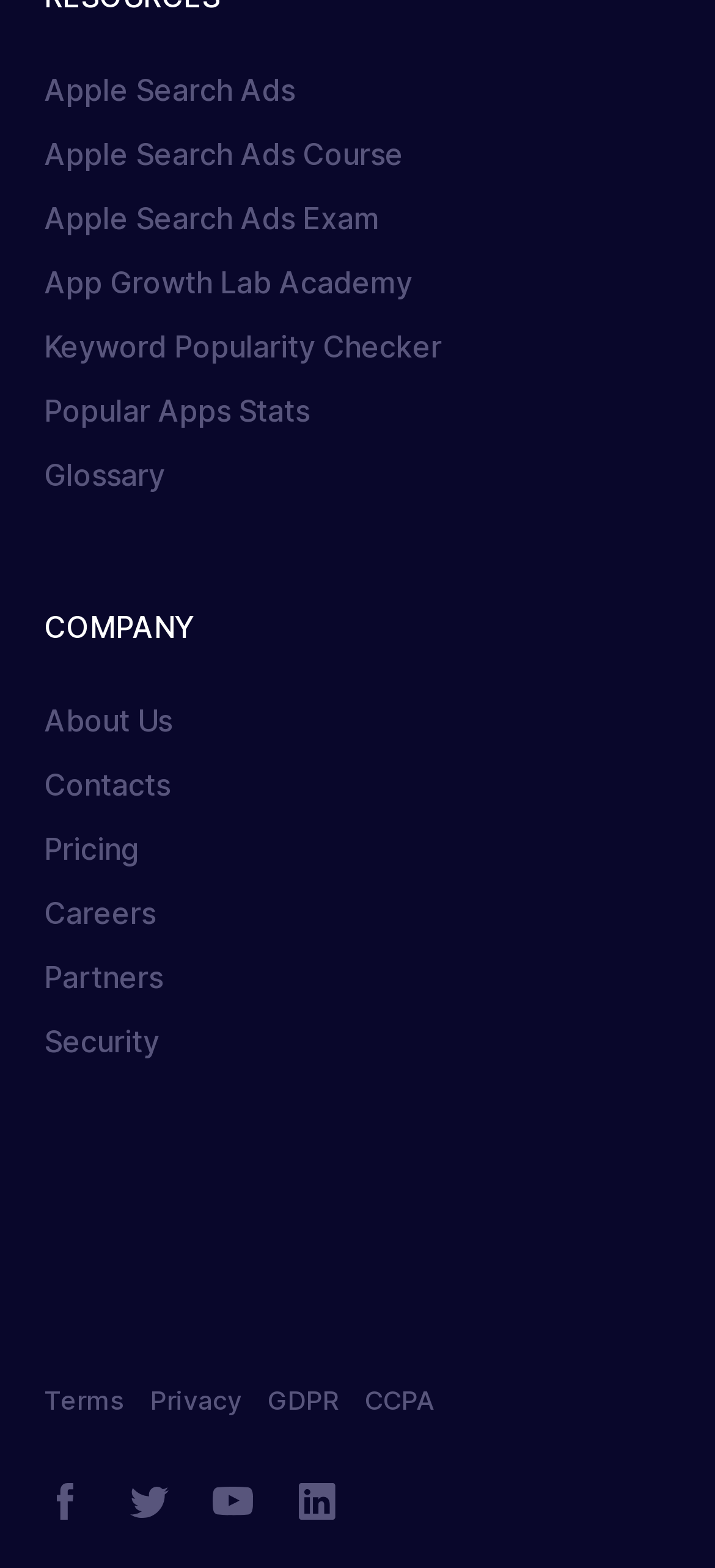What is the company name?
Provide a detailed and extensive answer to the question.

The webpage does not explicitly mention the company name. However, it has a link 'About Us' which might provide more information about the company.